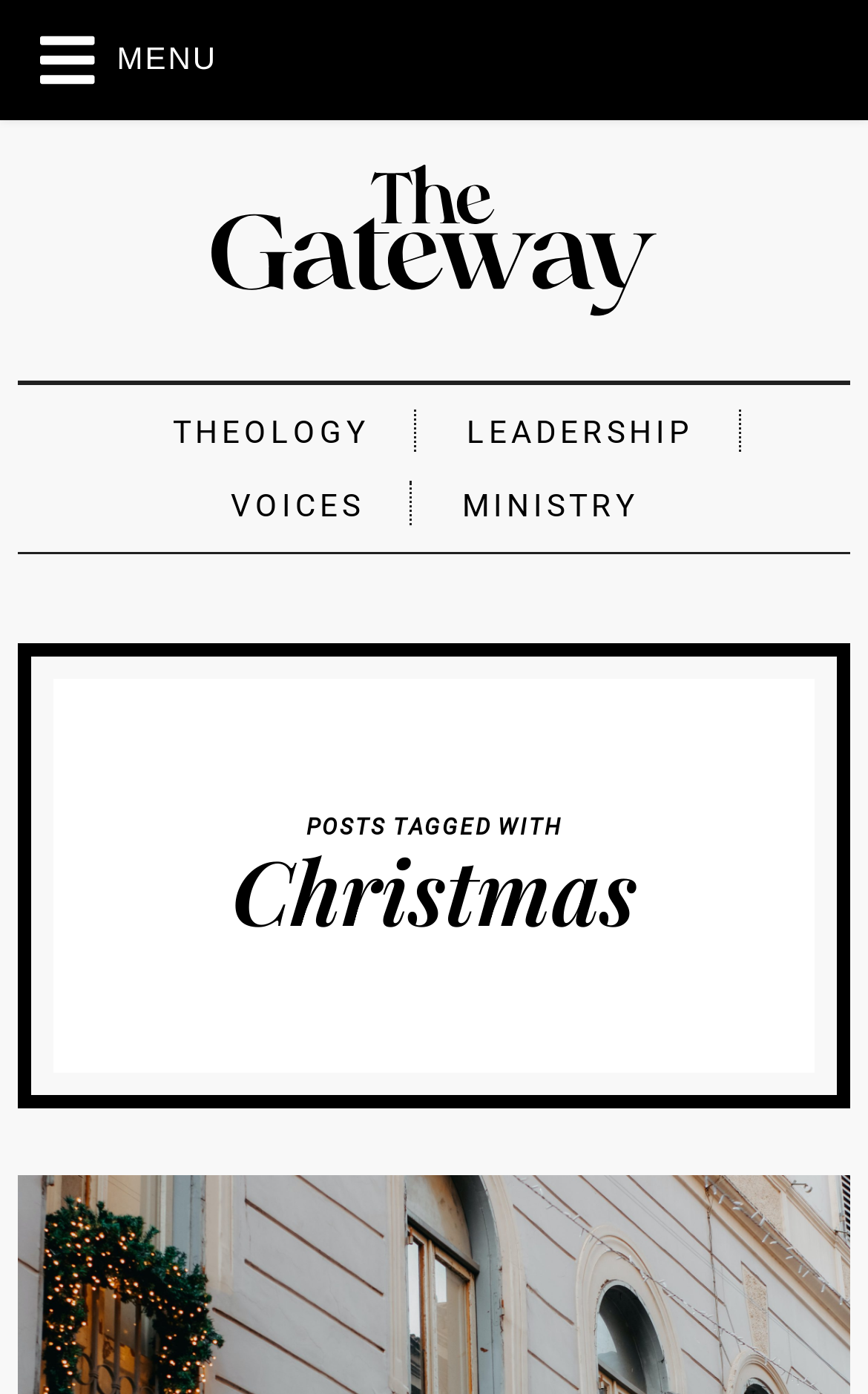How many navigation links are available?
Using the image, answer in one word or phrase.

7